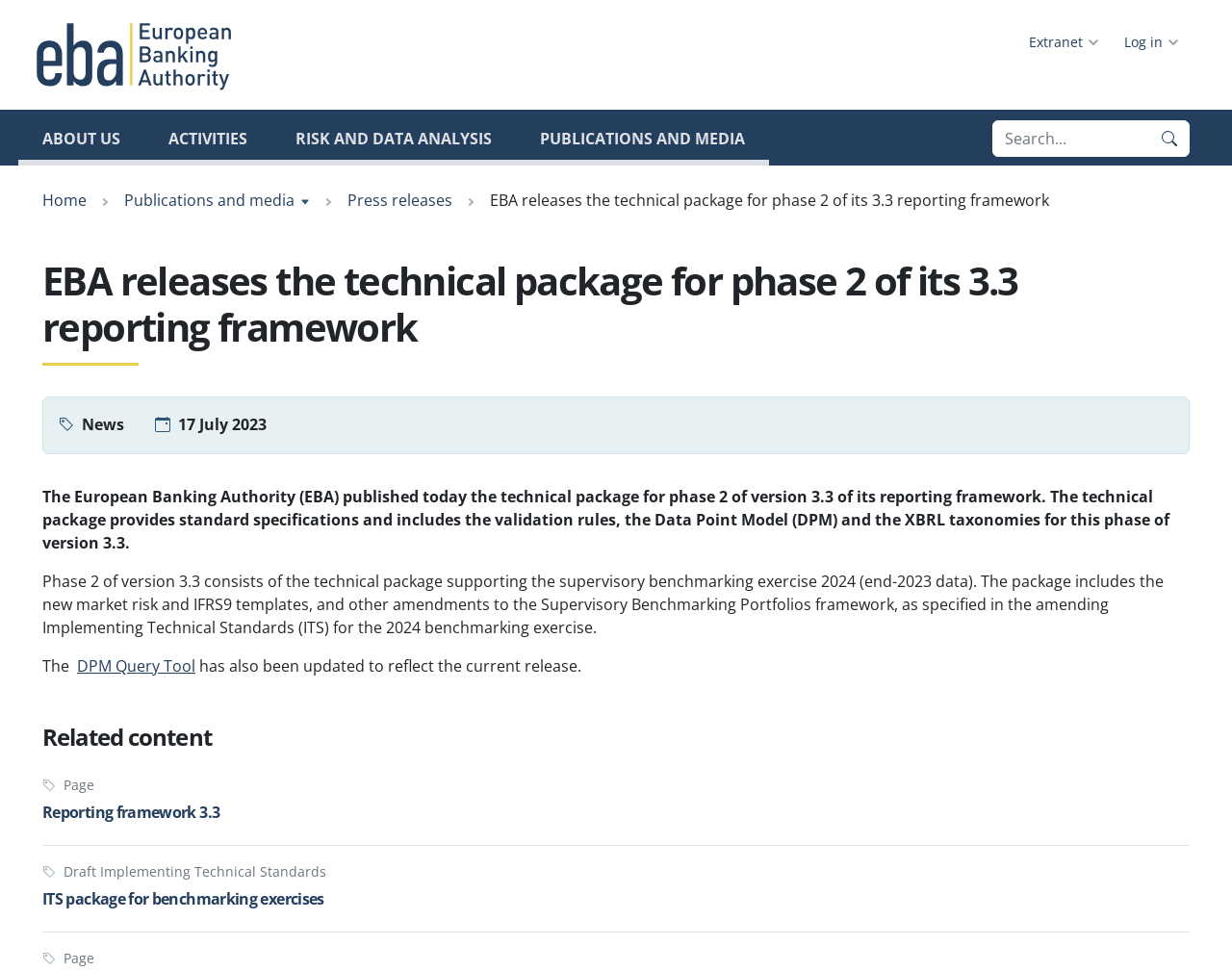Determine the bounding box coordinates of the region I should click to achieve the following instruction: "Click the 'Log in' button". Ensure the bounding box coordinates are four float numbers between 0 and 1, i.e., [left, top, right, bottom].

[0.901, 0.021, 0.966, 0.065]